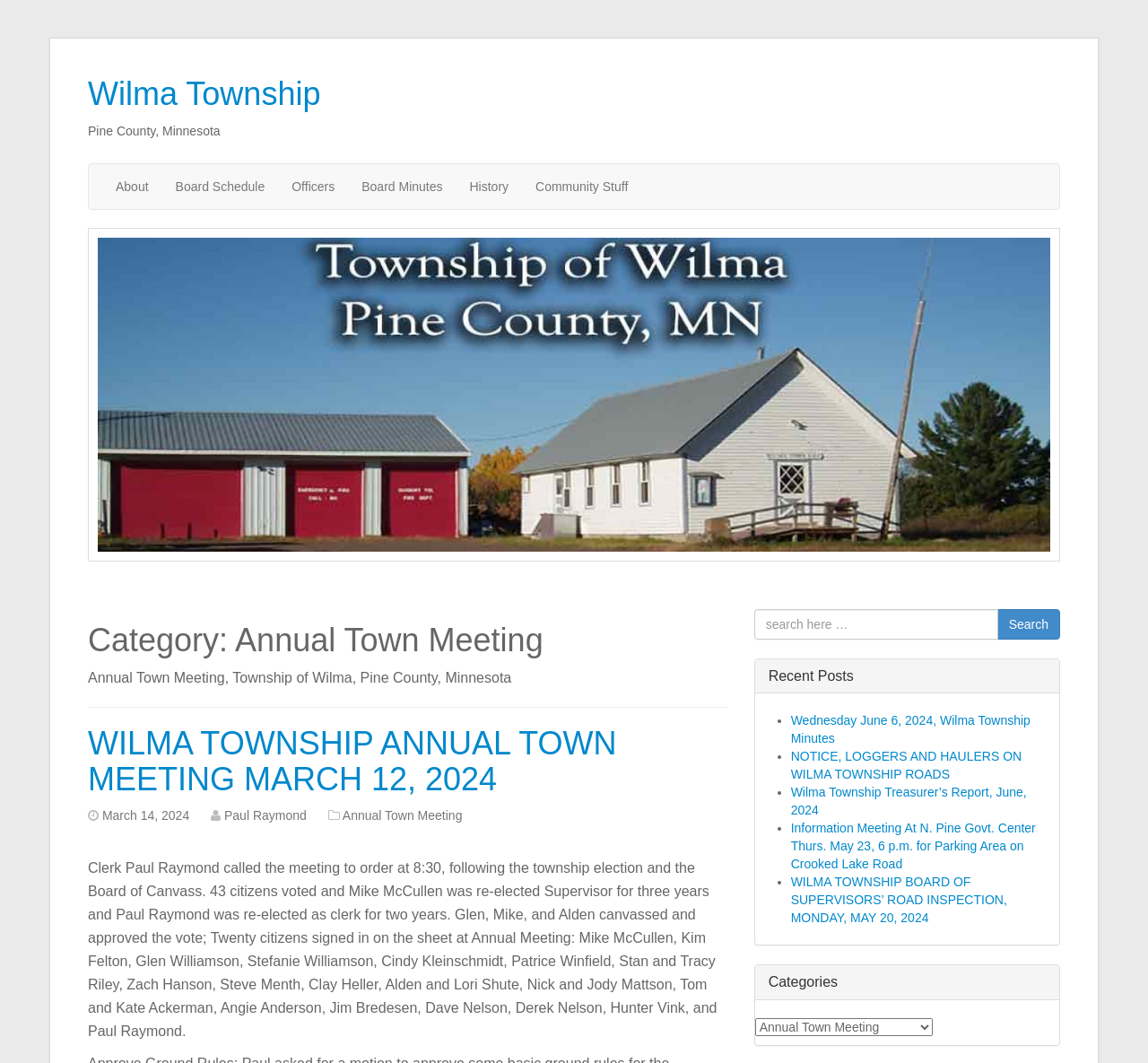What is the position of Paul Raymond? Examine the screenshot and reply using just one word or a brief phrase.

Clerk